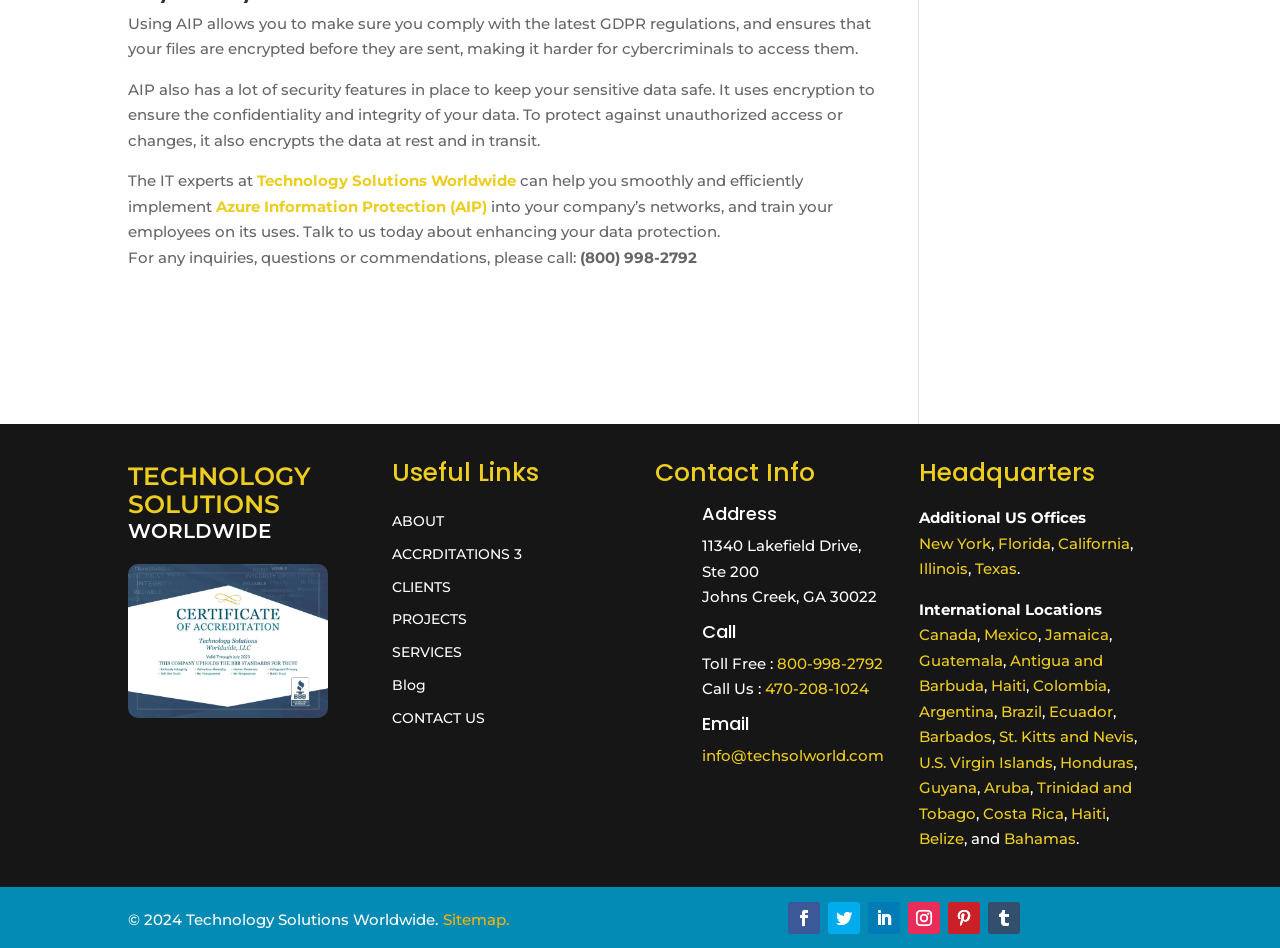Respond concisely with one word or phrase to the following query:
What is the phone number for toll-free calls?

800-998-2792